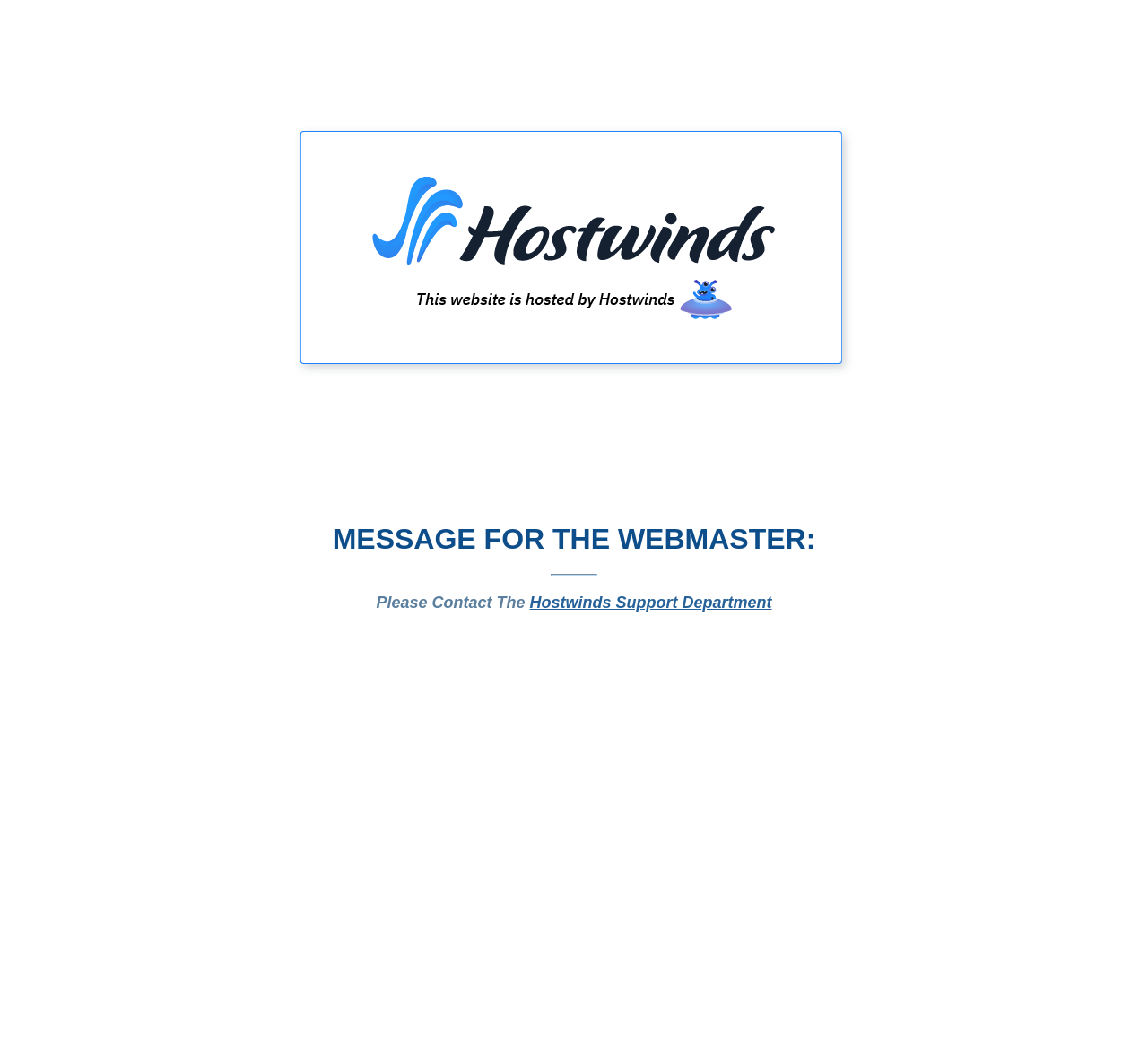Locate the bounding box of the UI element with the following description: "parent_node: MESSAGE FOR THE WEBMASTER:".

[0.195, 0.467, 0.805, 0.481]